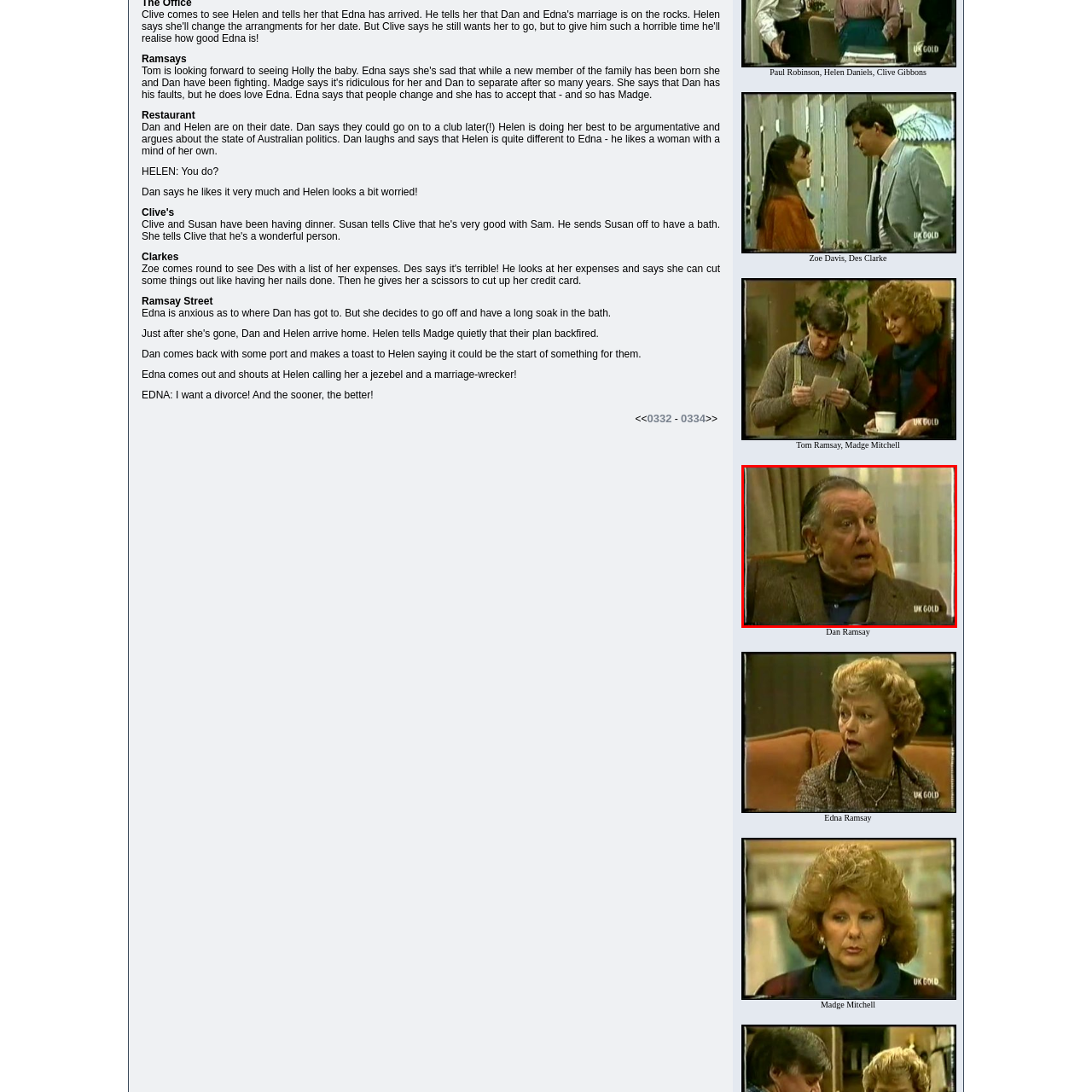Focus on the image within the purple boundary, Is Dan Ramsay engaged in a conversation? 
Answer briefly using one word or phrase.

Yes